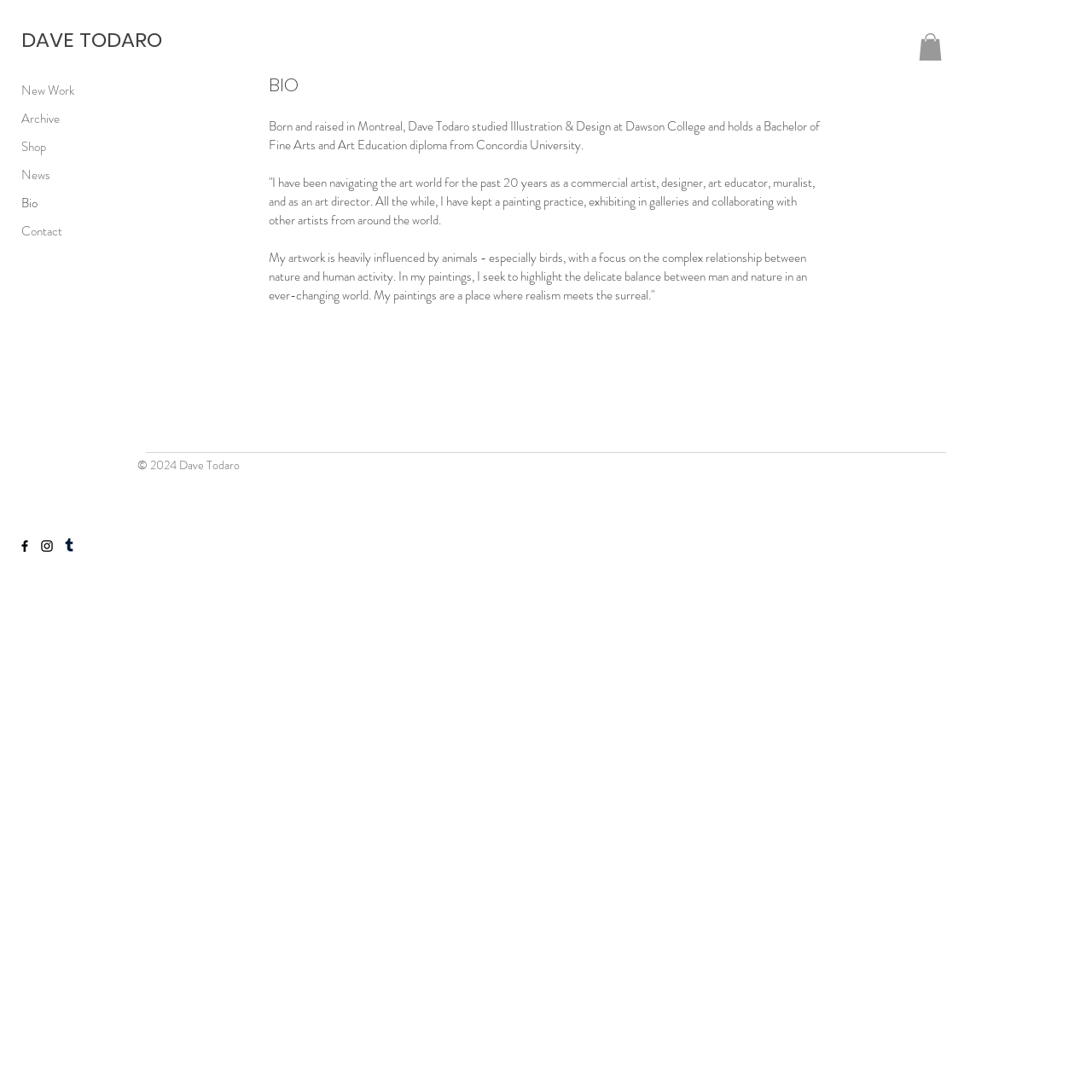Locate and provide the bounding box coordinates for the HTML element that matches this description: "New Work".

[0.02, 0.07, 0.105, 0.096]